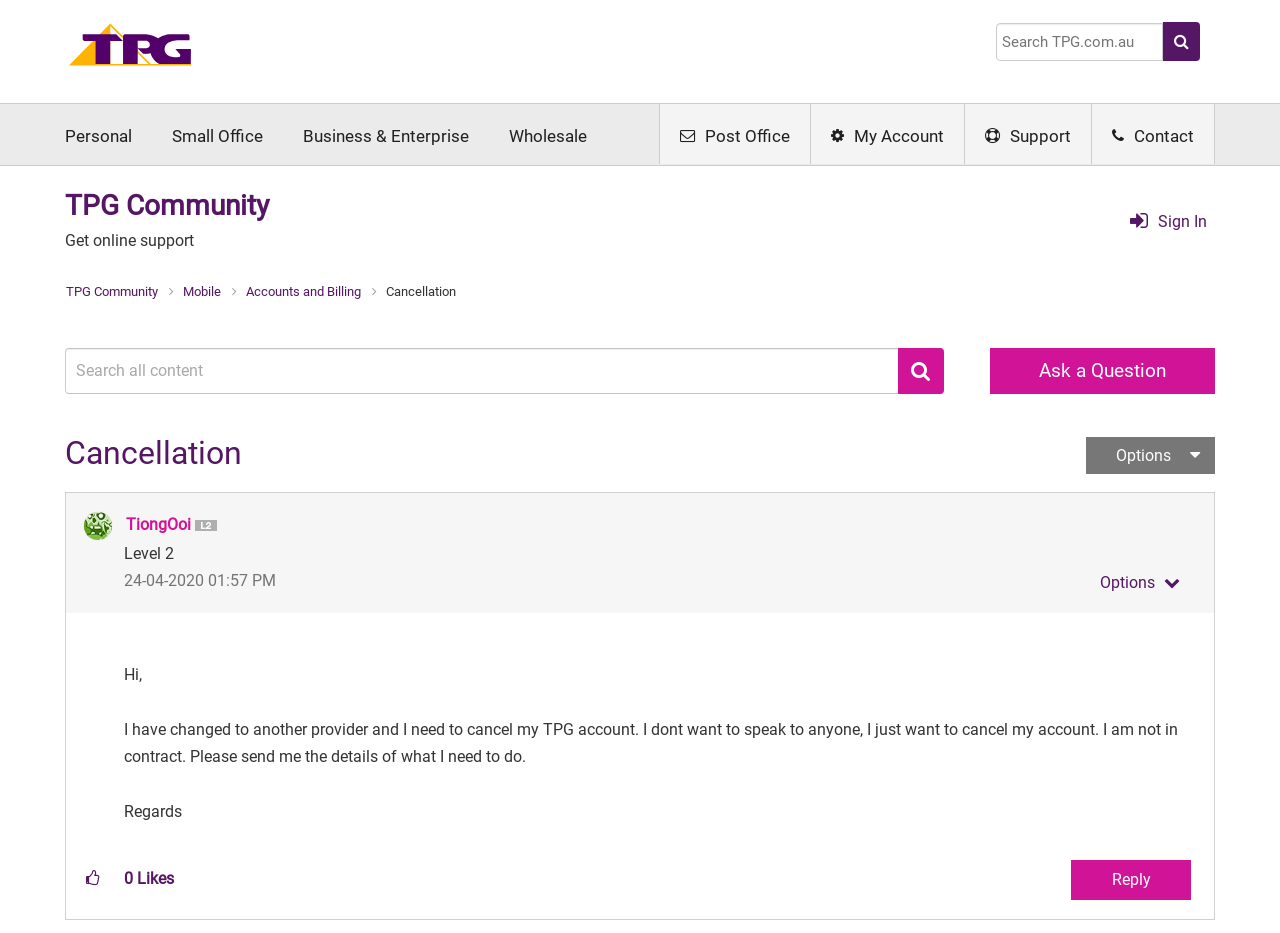What is the topic of the current discussion?
Answer the question with detailed information derived from the image.

I found the answer by examining the breadcrumbs navigation element which shows the current topic as 'Cancellation'.